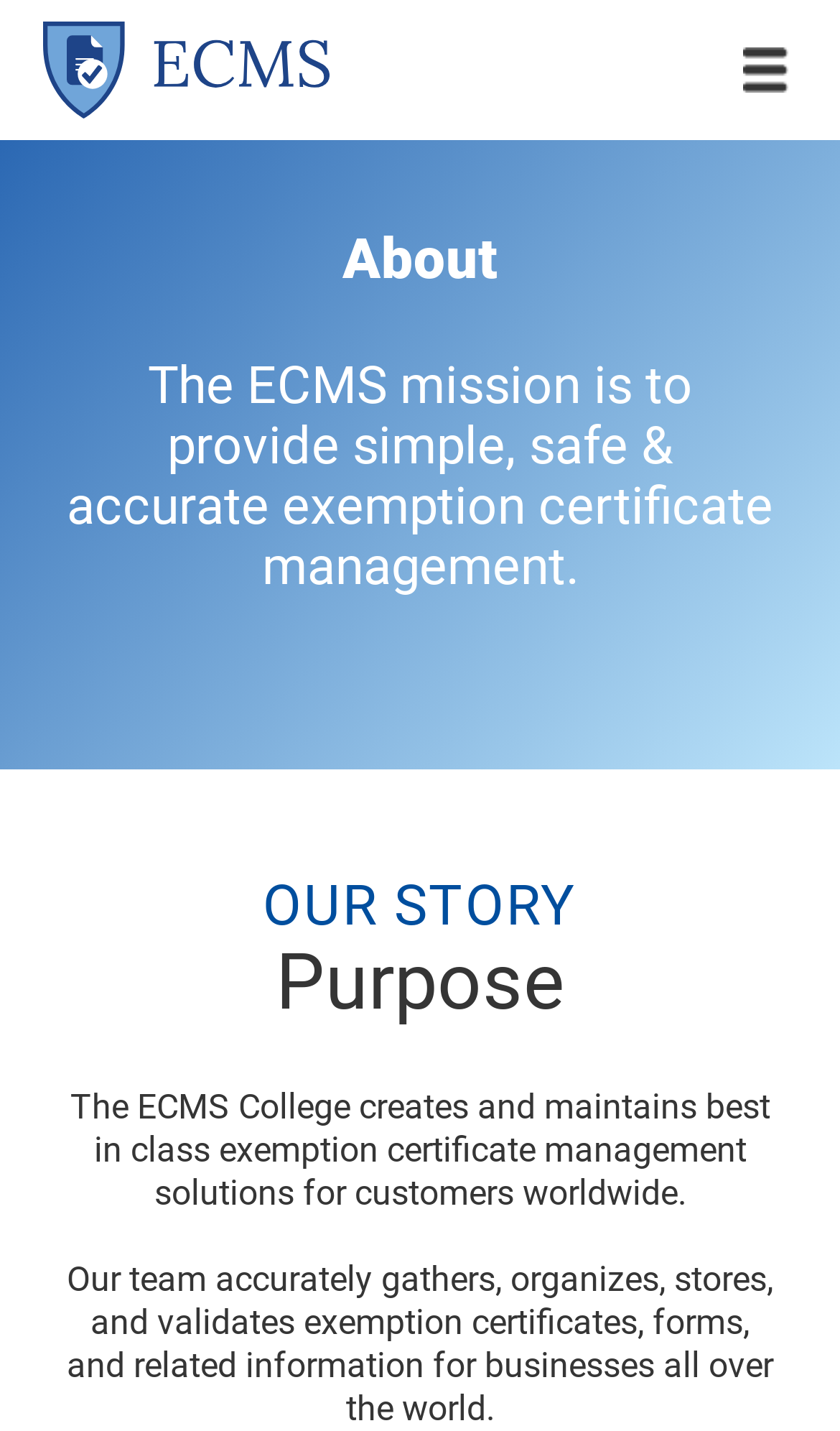Give a short answer to this question using one word or a phrase:
What is the purpose of ECMS?

Exemption certificate management